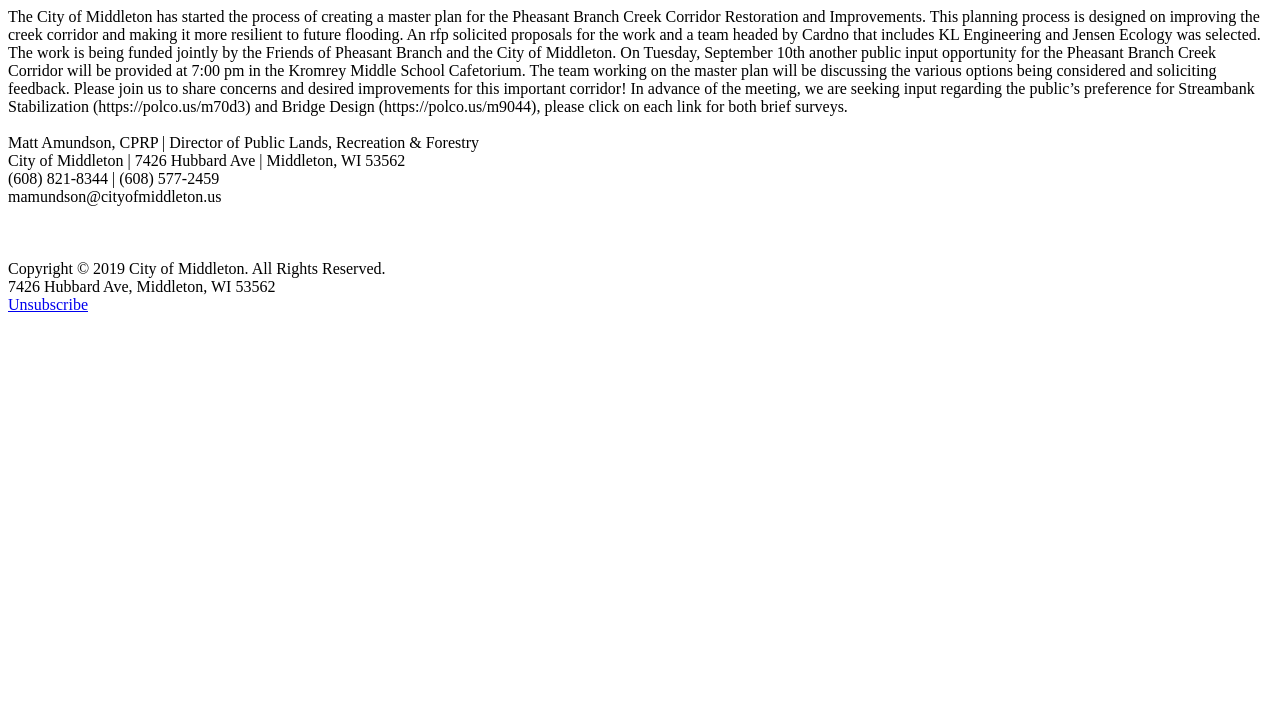What is the address of the City of Middleton?
Answer the question with a single word or phrase by looking at the picture.

7426 Hubbard Ave, Middleton, WI 53562